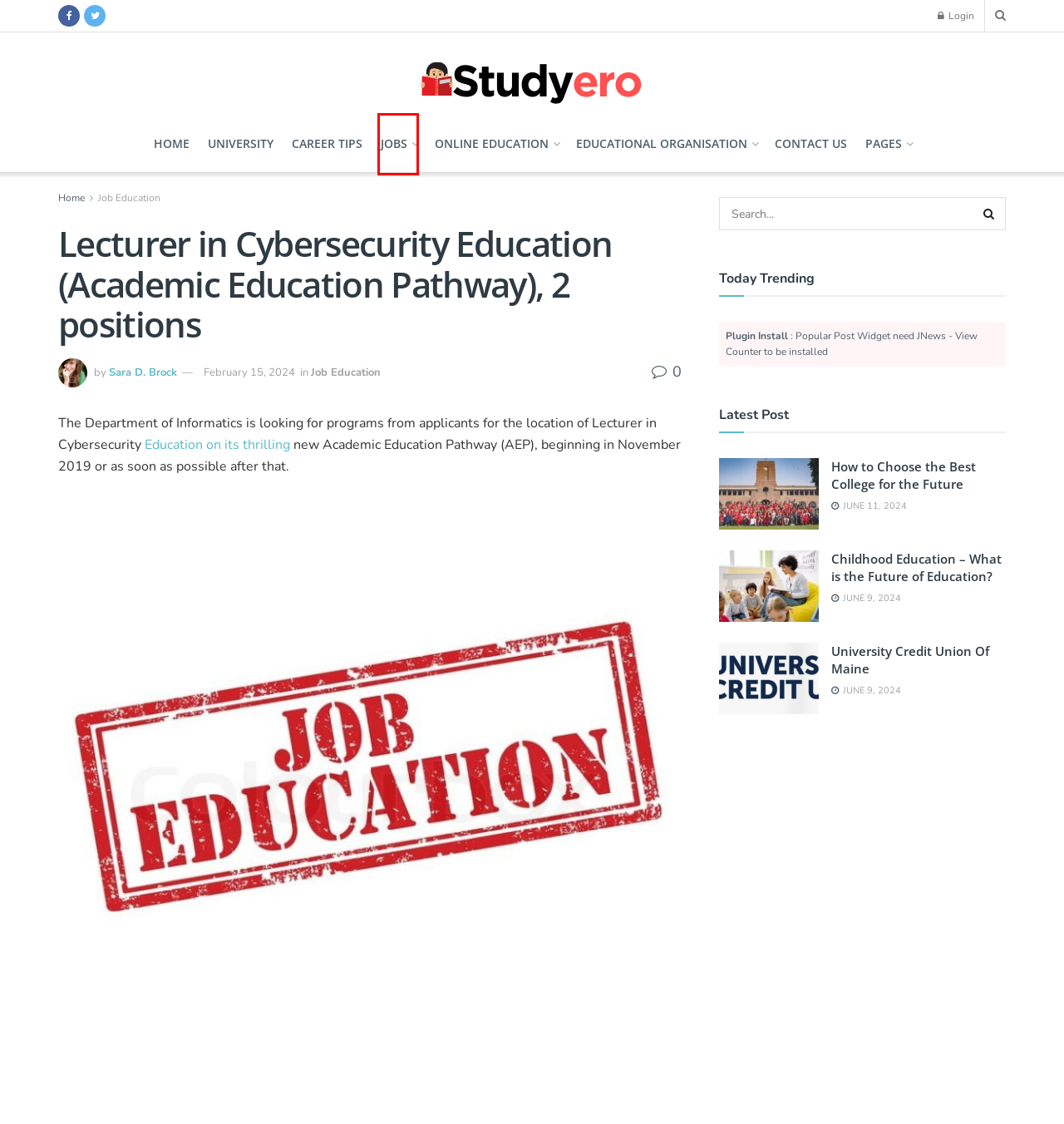Analyze the screenshot of a webpage that features a red rectangle bounding box. Pick the webpage description that best matches the new webpage you would see after clicking on the element within the red bounding box. Here are the candidates:
A. Job Education - Study Ero
B. How to make higher education more thrilling and simpler than ever earlier than - Study Ero
C. University Credit Union Of Maine 2024
D. Educational Organisation - Study Ero
E. Career Tips - Study Ero
F. Study Ero | The Study Of A New Generation
G. Jobs - Study Ero
H. Sara D. Brock - Study Ero

G